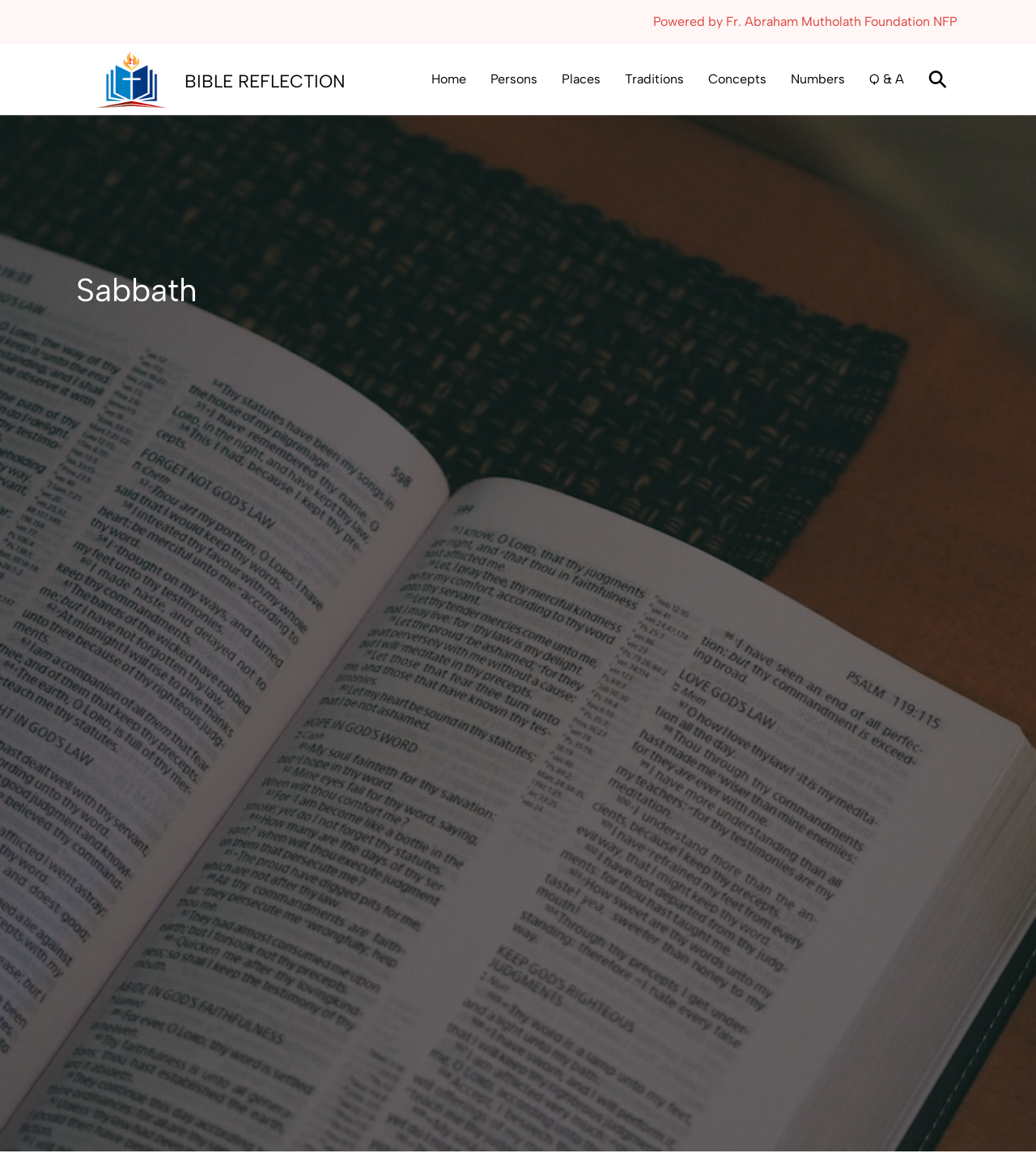Find the bounding box coordinates for the HTML element specified by: "bible reflection".

[0.073, 0.038, 0.333, 0.099]